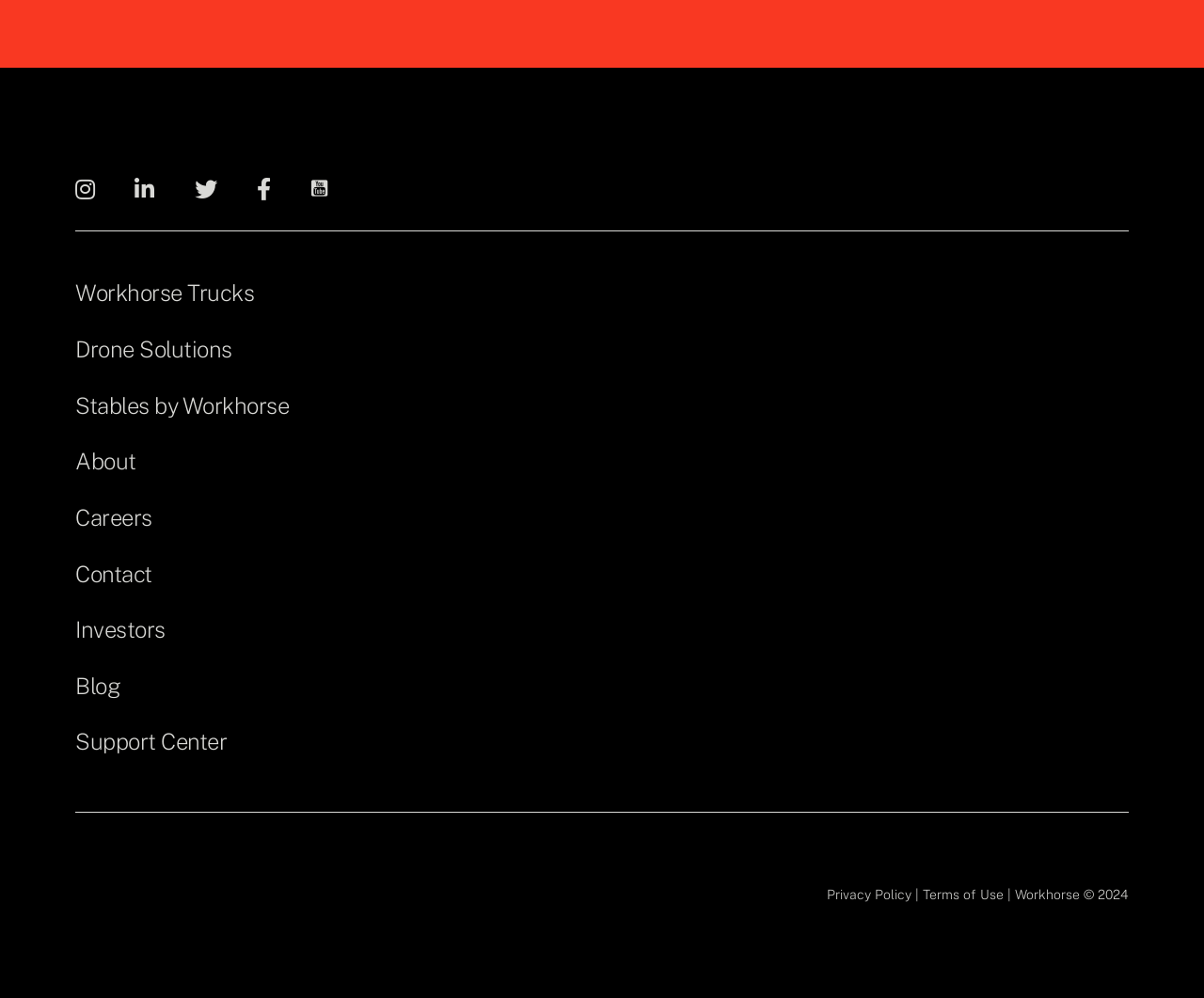Please provide a comprehensive response to the question below by analyzing the image: 
How many links are present in the top section of the webpage?

The top section of the webpage contains links to 'Workhorse Trucks', 'Drone Solutions', 'Stables by Workhorse', 'About', 'Careers', 'Contact', 'Investors', 'Blog', and 'Support Center'. Therefore, there are 9 links in the top section.